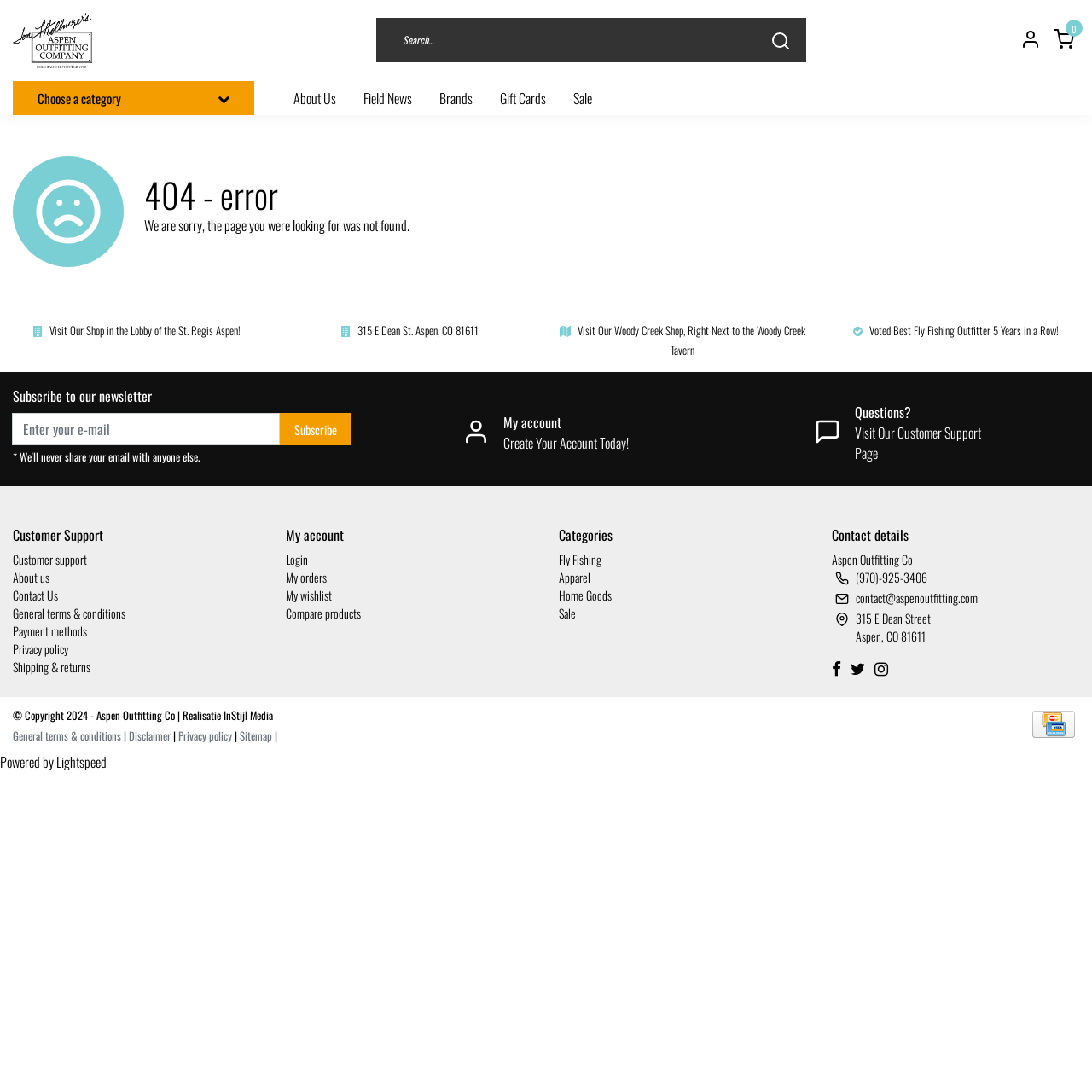Please mark the clickable region by giving the bounding box coordinates needed to complete this instruction: "Subscribe to the newsletter".

[0.256, 0.379, 0.322, 0.408]